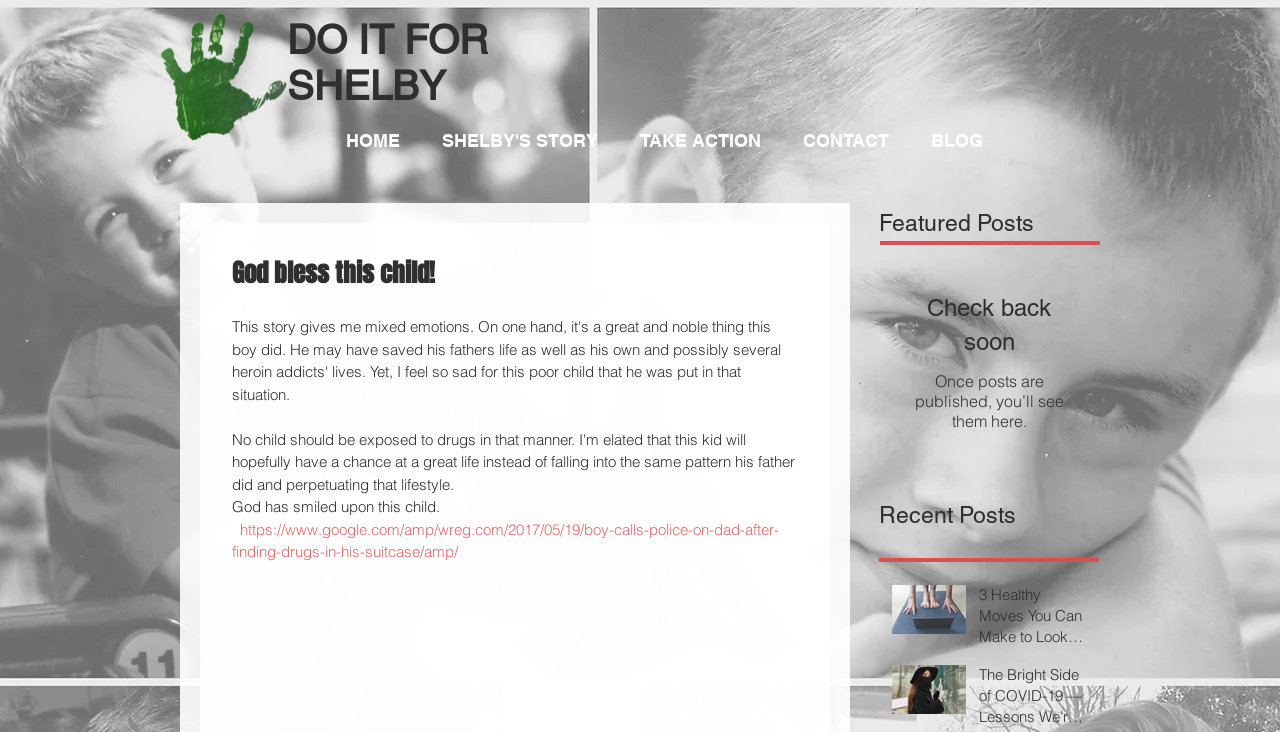Using the provided element description, identify the bounding box coordinates as (top-left x, top-left y, bottom-right x, bottom-right y). Ensure all values are between 0 and 1. Description: Learn More

None